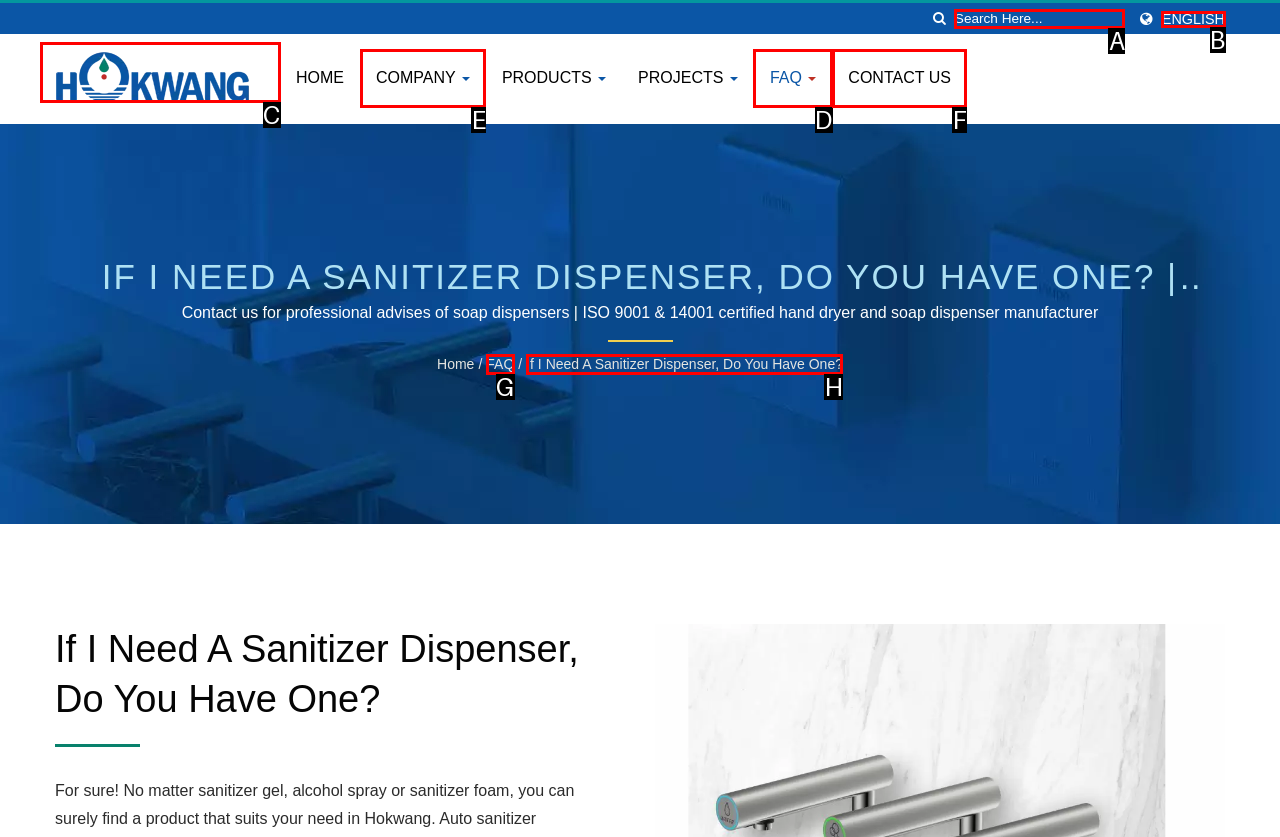Point out the option that needs to be clicked to fulfill the following instruction: go to FAQ page
Answer with the letter of the appropriate choice from the listed options.

D